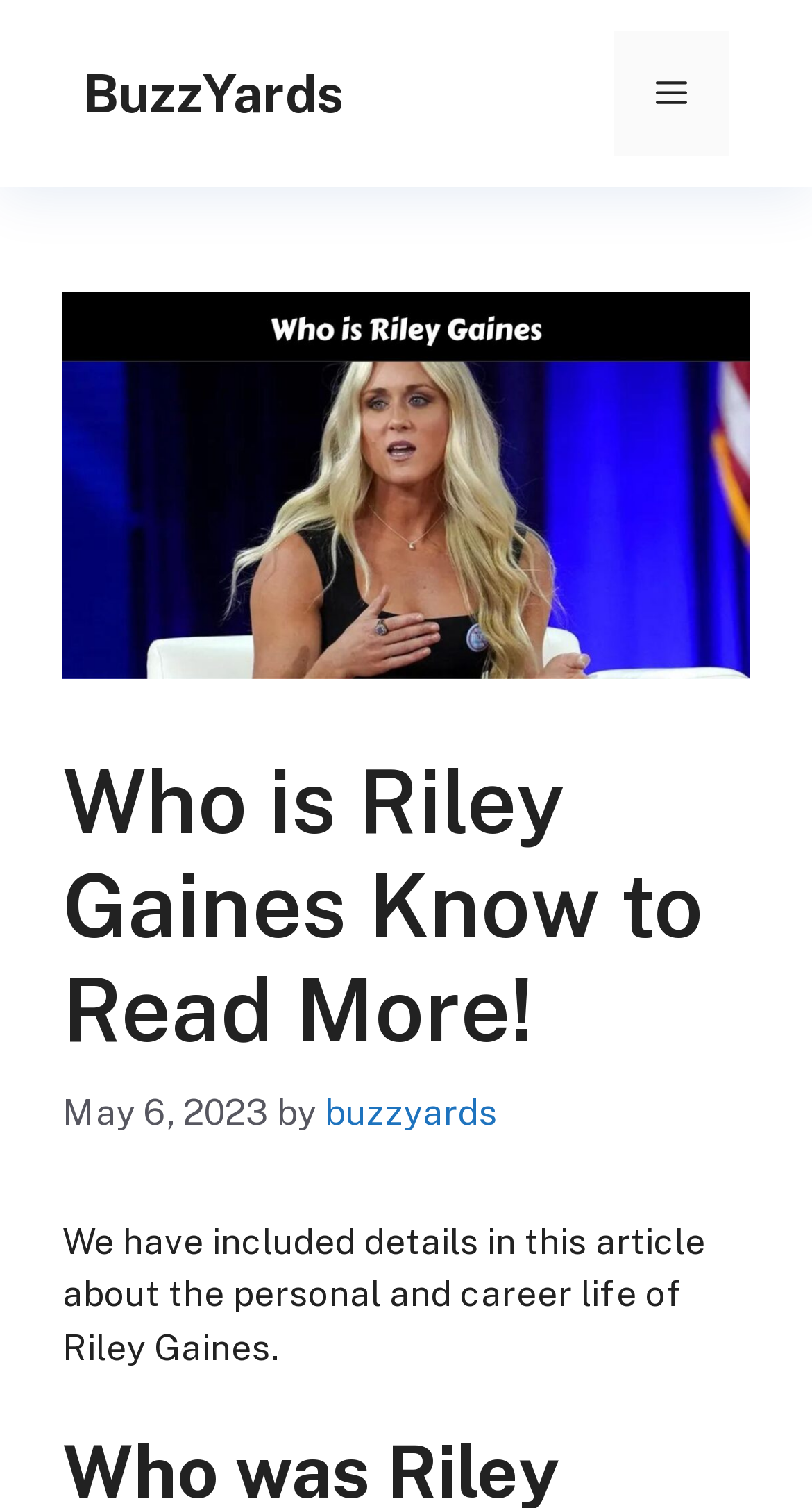When was the article published?
Answer the question with a single word or phrase, referring to the image.

May 6, 2023